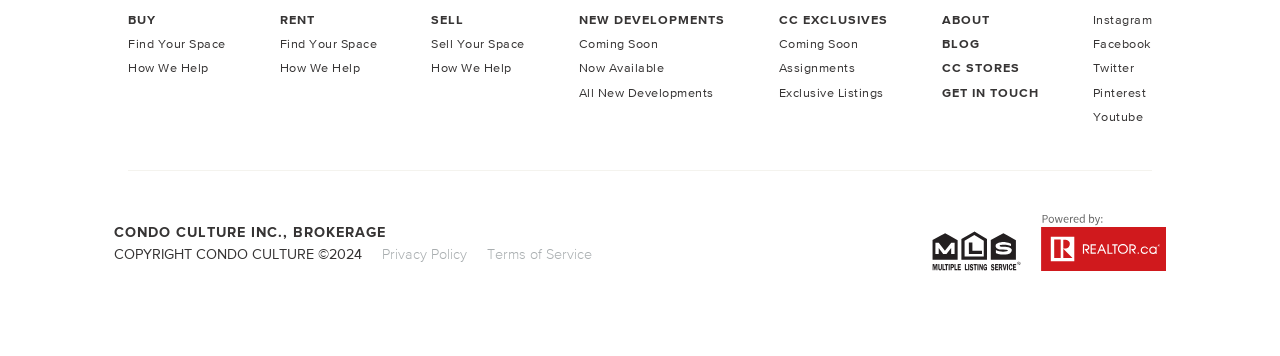Locate the coordinates of the bounding box for the clickable region that fulfills this instruction: "Click on 'GET IN TOUCH'".

[0.736, 0.241, 0.811, 0.282]